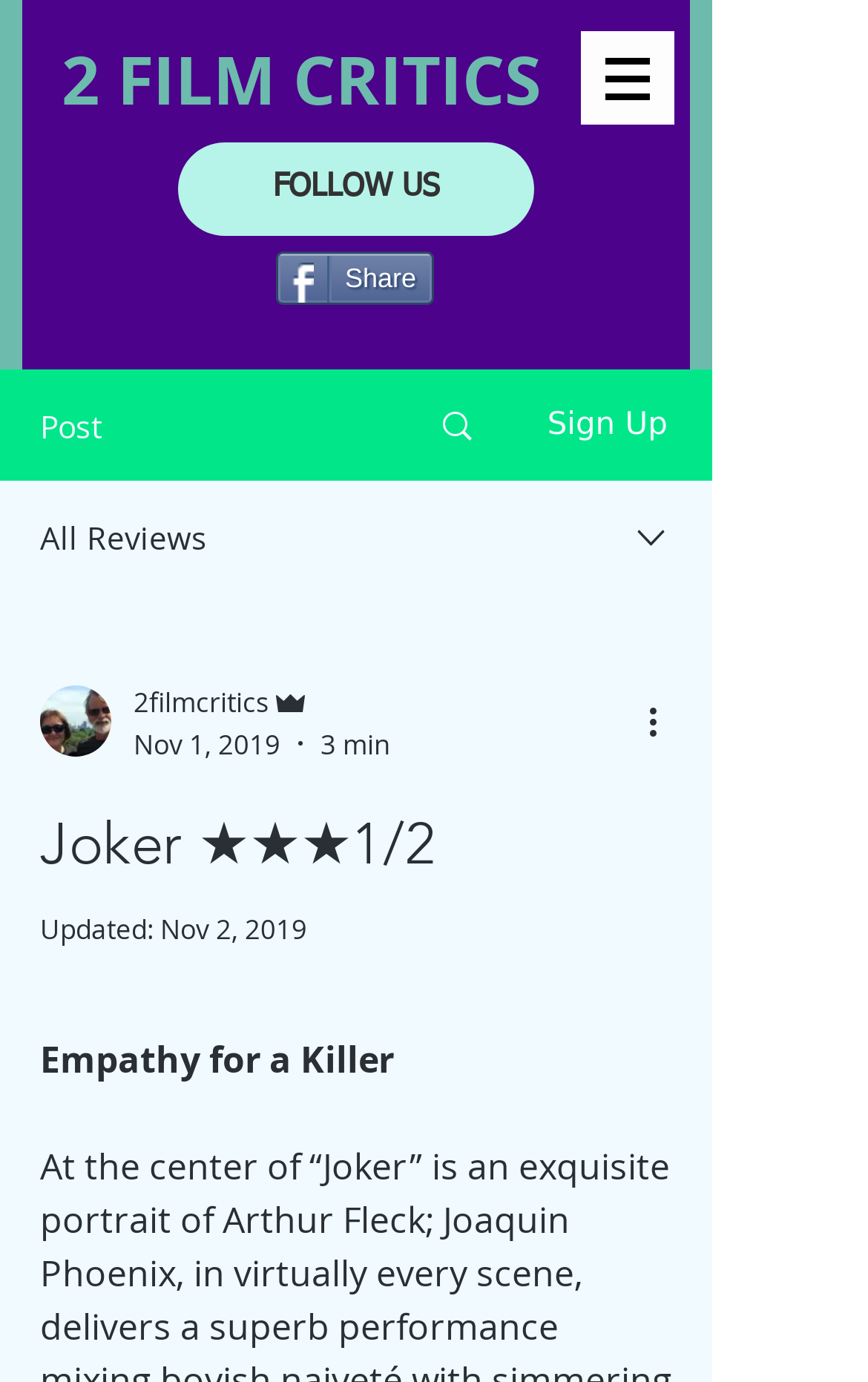Generate a comprehensive description of the contents of the webpage.

This webpage is a film review page, specifically for the movie "Joker". At the top, there is a heading that reads "2 FILM CRITICS" with a link to the same text. To the right of this heading, there is a navigation button labeled "Site" with a dropdown menu, accompanied by a small image.

Below this top section, there are three buttons: "FOLLOW US", "Share", and a button with a dropdown menu. The "Share" button has a "Post" label and an image to its right. There is also a "Sign Up" label and an "All Reviews" label with an image to its right.

The main content of the page is a review of the movie "Joker", with a heading that reads "Joker ★★★1/2". The review is written by an author, whose picture and name ("2filmcritics" and "Admin") are displayed, along with the date of the review ("Nov 1, 2019") and the estimated reading time ("3 min"). There is also a "More actions" button with an image.

The review itself is a detailed analysis of the movie, with a focus on the performance of the lead actor, Joaquin Phoenix. The text describes the actor's portrayal of Arthur Fleck, highlighting his ability to mix boyish naiveté with a deeper emotional depth.